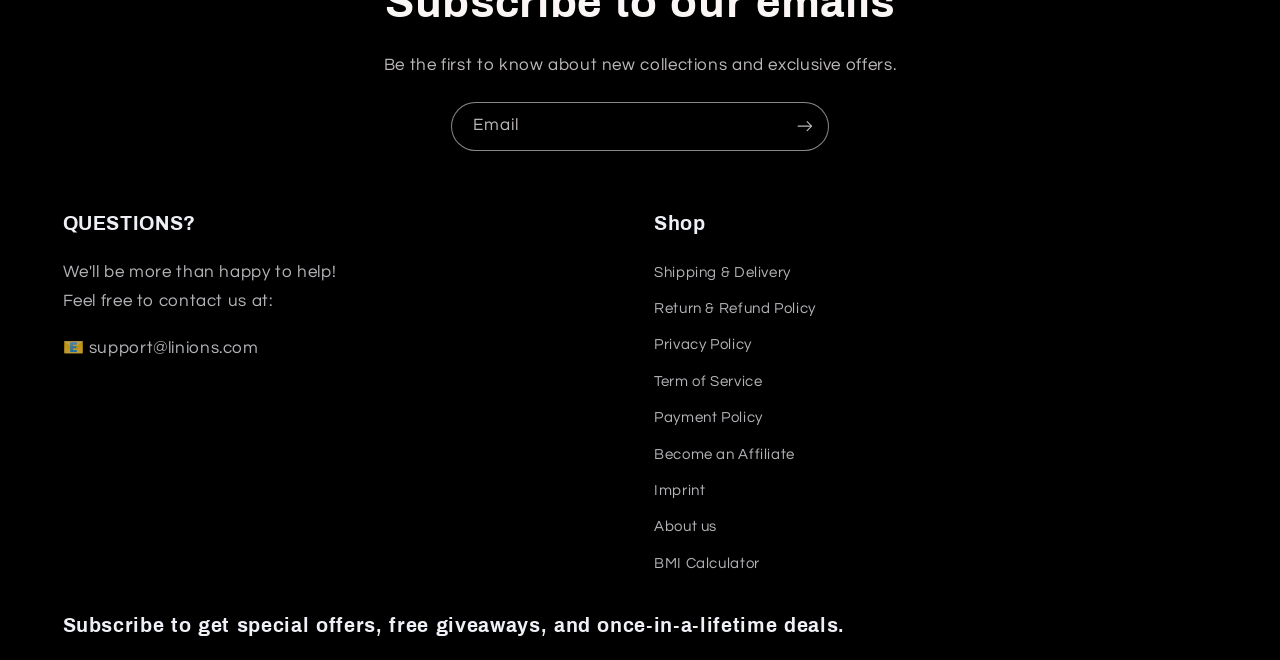Locate the bounding box coordinates of the element you need to click to accomplish the task described by this instruction: "View shipping and delivery policy".

[0.511, 0.393, 0.618, 0.441]